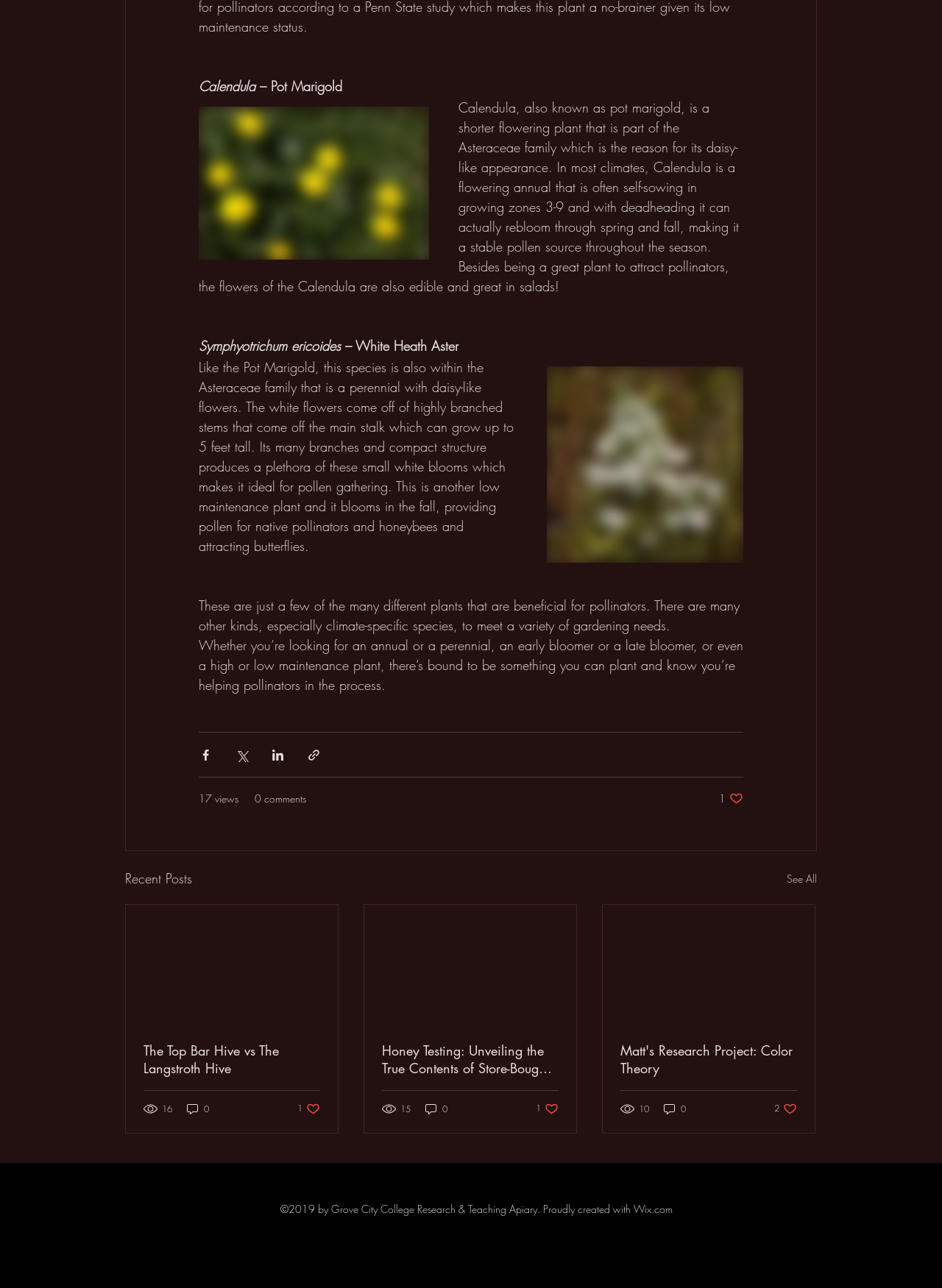What is the name of the plant described at the top of the page?
Provide an in-depth and detailed answer to the question.

The topmost StaticText element on the page reads 'Calendula – Pot Marigold', indicating that the plant being described is Calendula, also known as Pot Marigold.